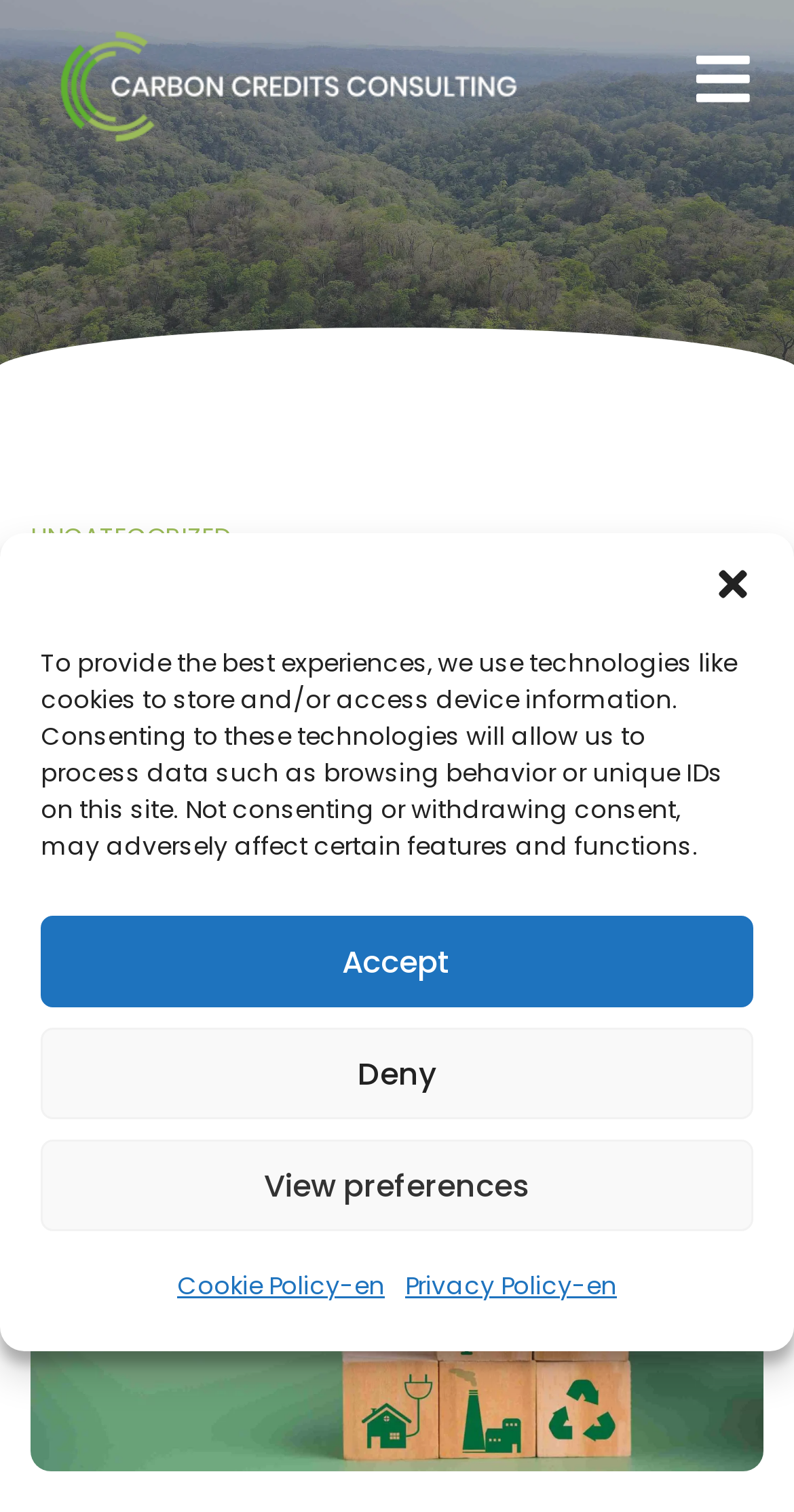Using the given element description, provide the bounding box coordinates (top-left x, top-left y, bottom-right x, bottom-right y) for the corresponding UI element in the screenshot: parent_node: Carbon Credits Consulting

[0.038, 0.618, 0.141, 0.686]